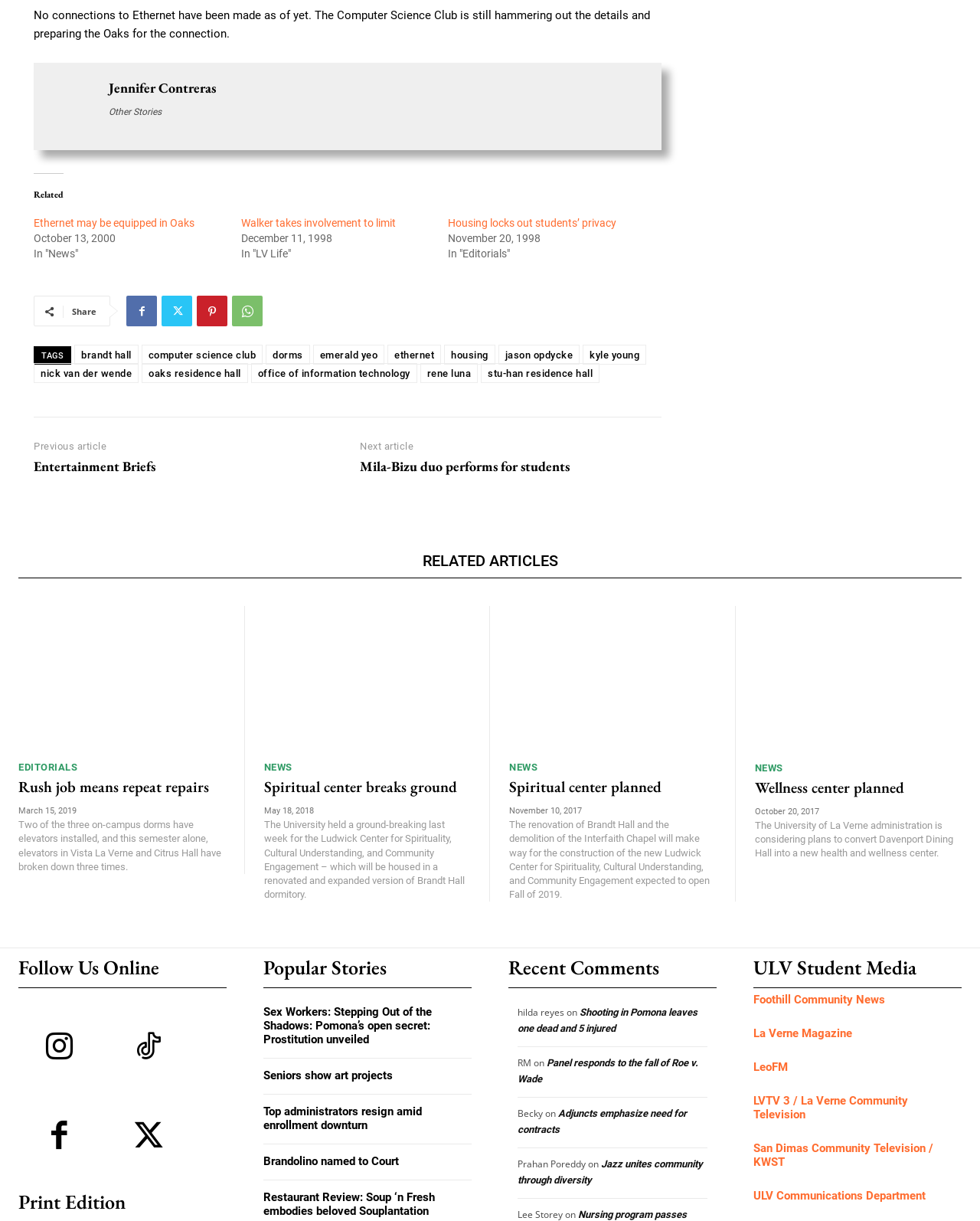What is the topic of the article?
Look at the image and respond with a single word or a short phrase.

Ethernet connection